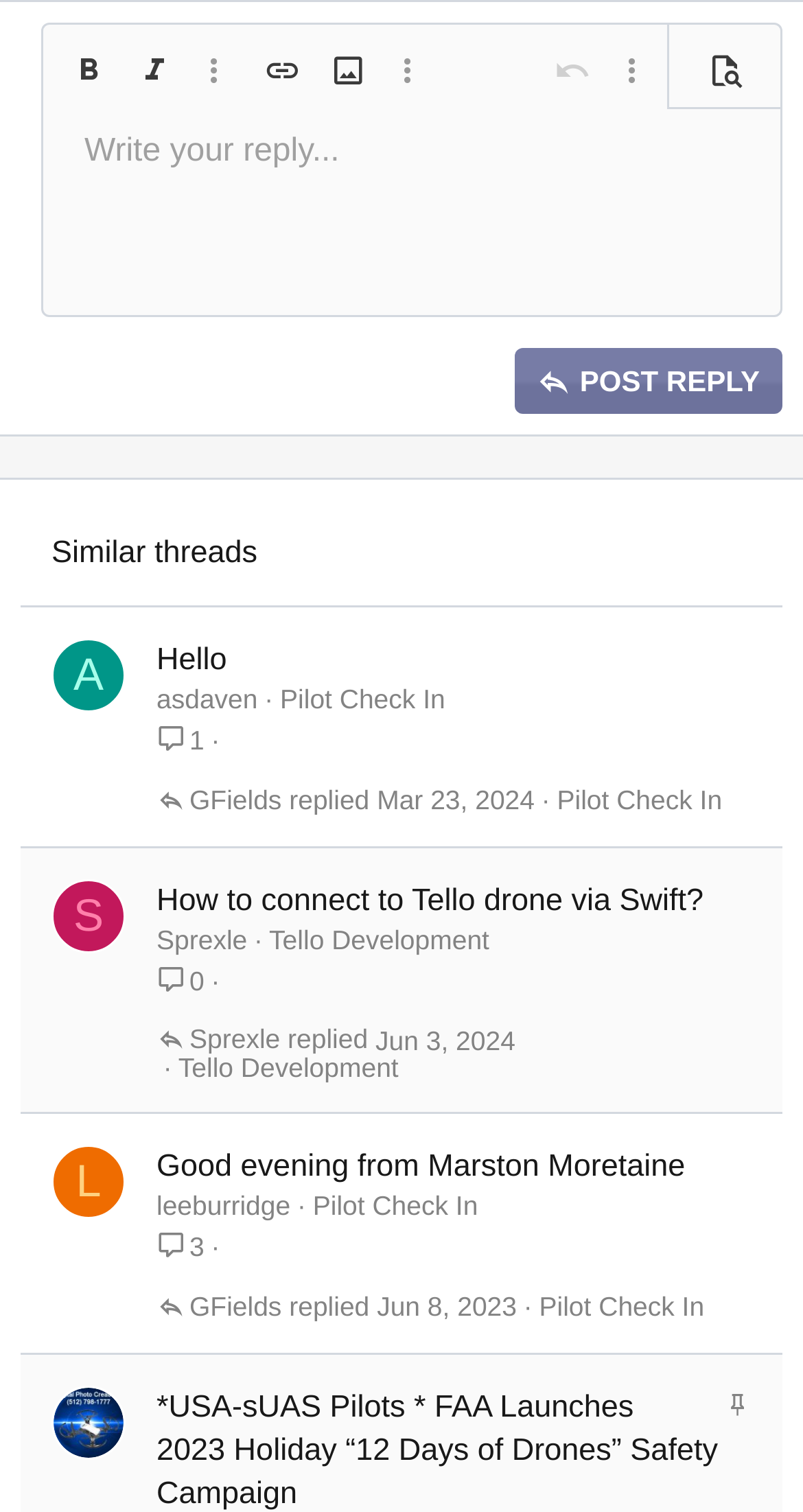Please mark the clickable region by giving the bounding box coordinates needed to complete this instruction: "Click the Bold button".

[0.072, 0.025, 0.149, 0.068]